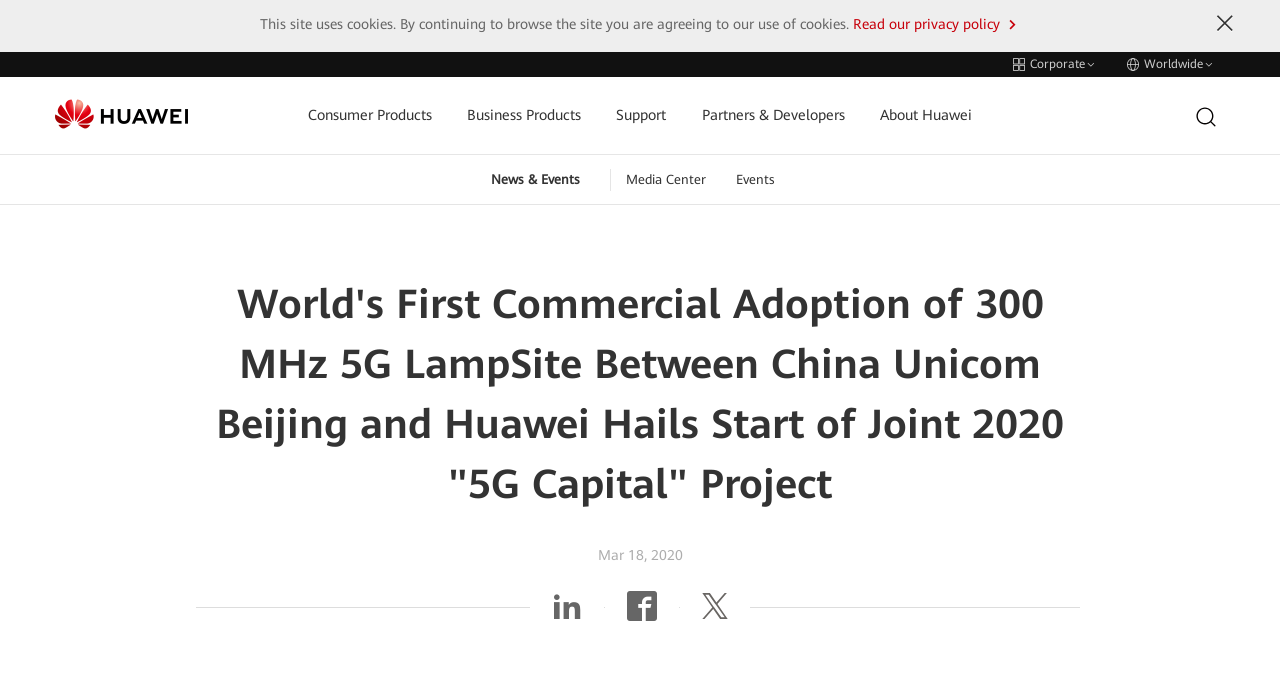Identify the bounding box coordinates of the element to click to follow this instruction: 'Click Huawei logo'. Ensure the coordinates are four float values between 0 and 1, provided as [left, top, right, bottom].

[0.043, 0.145, 0.147, 0.218]